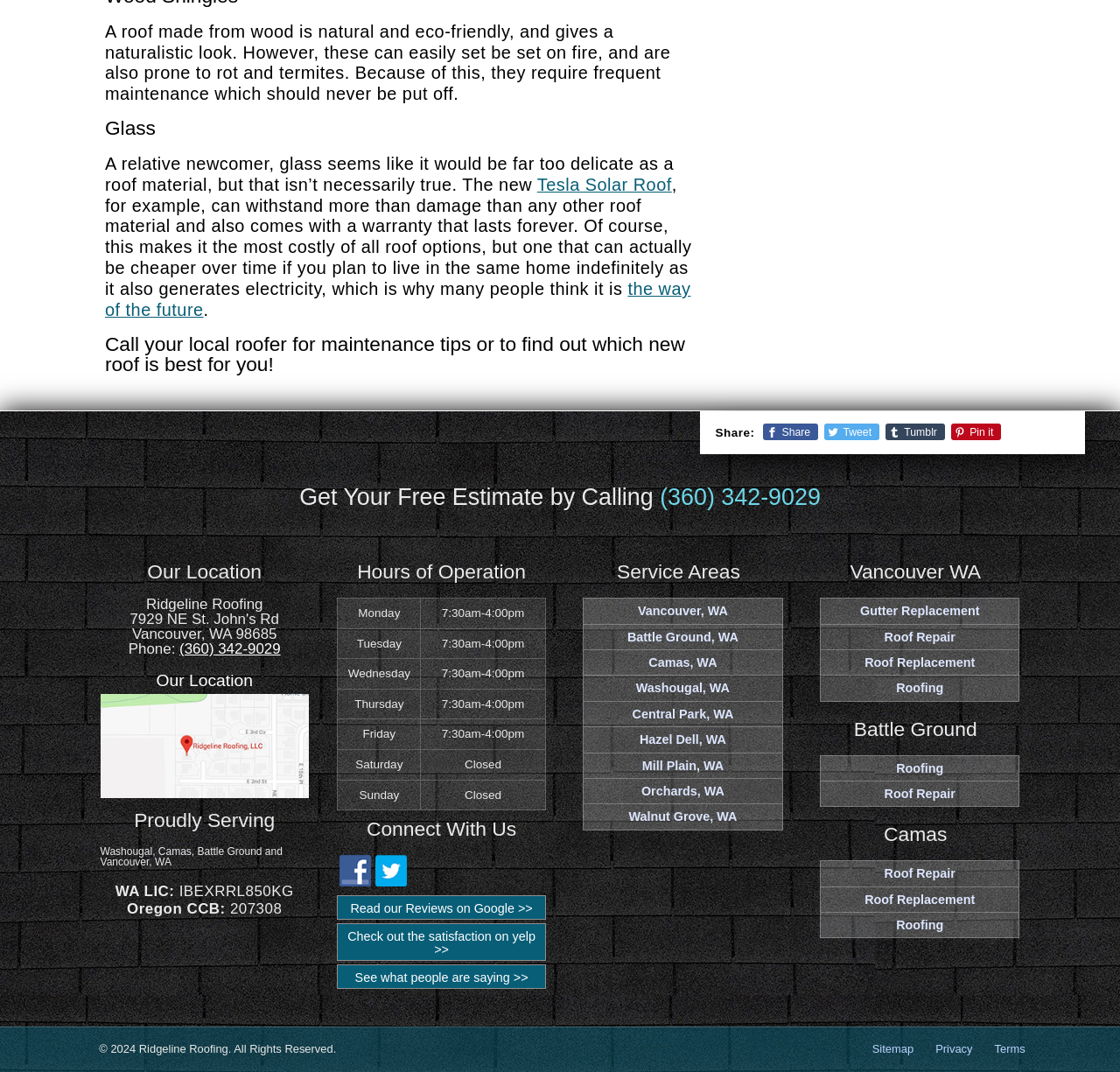Determine the bounding box coordinates for the HTML element mentioned in the following description: "How To Order". The coordinates should be a list of four floats ranging from 0 to 1, represented as [left, top, right, bottom].

None